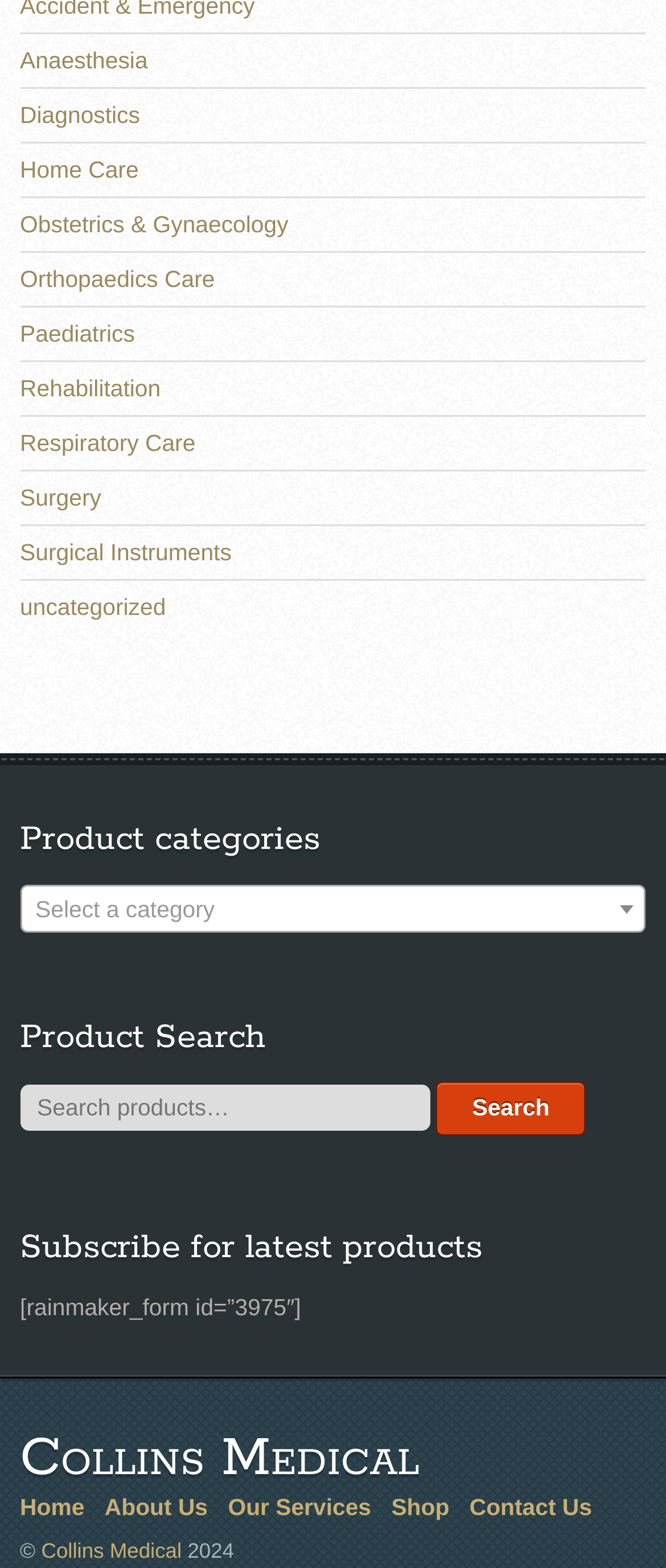What can users subscribe to?
Answer with a single word or phrase, using the screenshot for reference.

Latest products